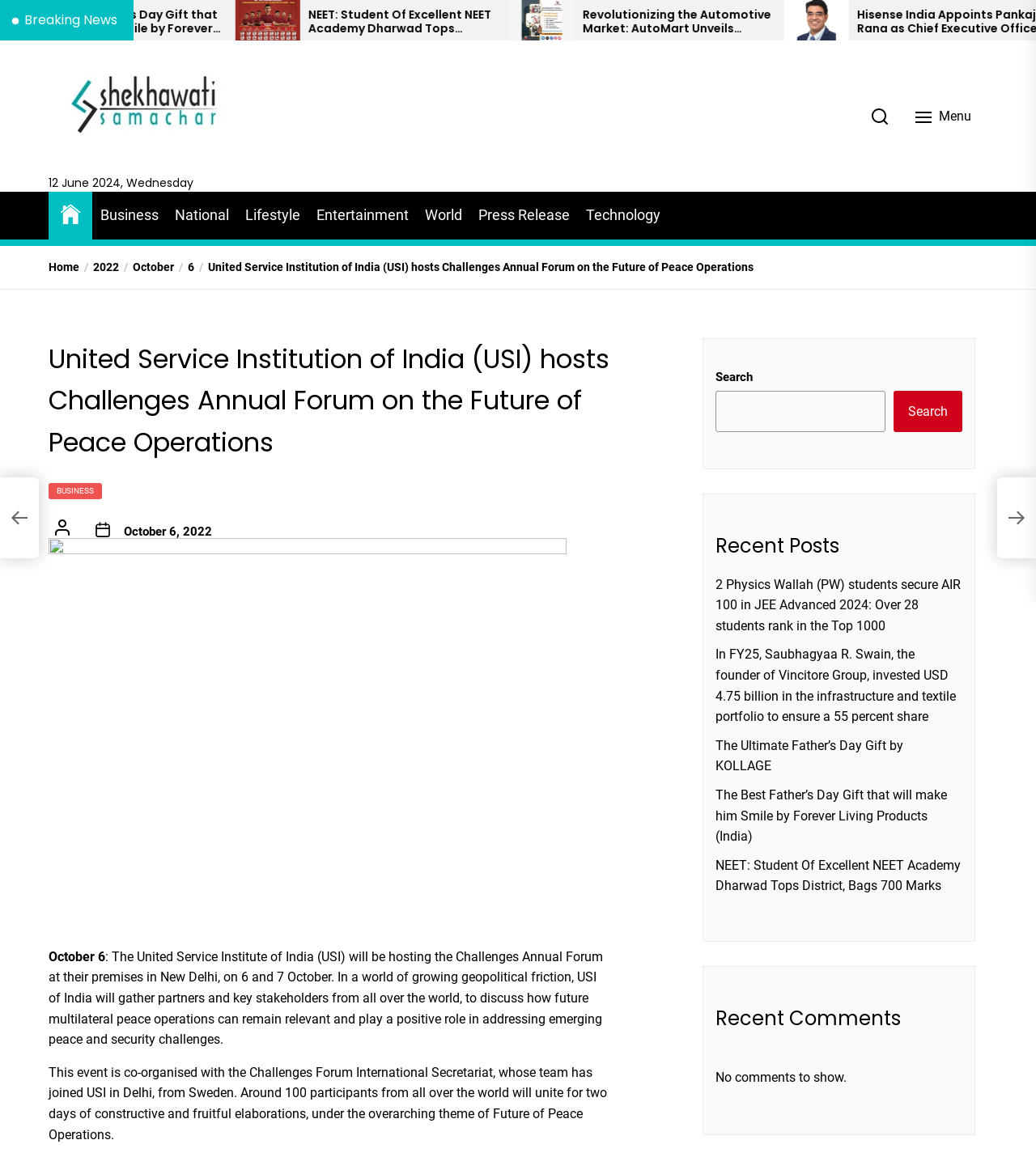Determine the bounding box coordinates of the UI element that matches the following description: "parent_node: Search name="s"". The coordinates should be four float numbers between 0 and 1 in the format [left, top, right, bottom].

[0.691, 0.338, 0.855, 0.374]